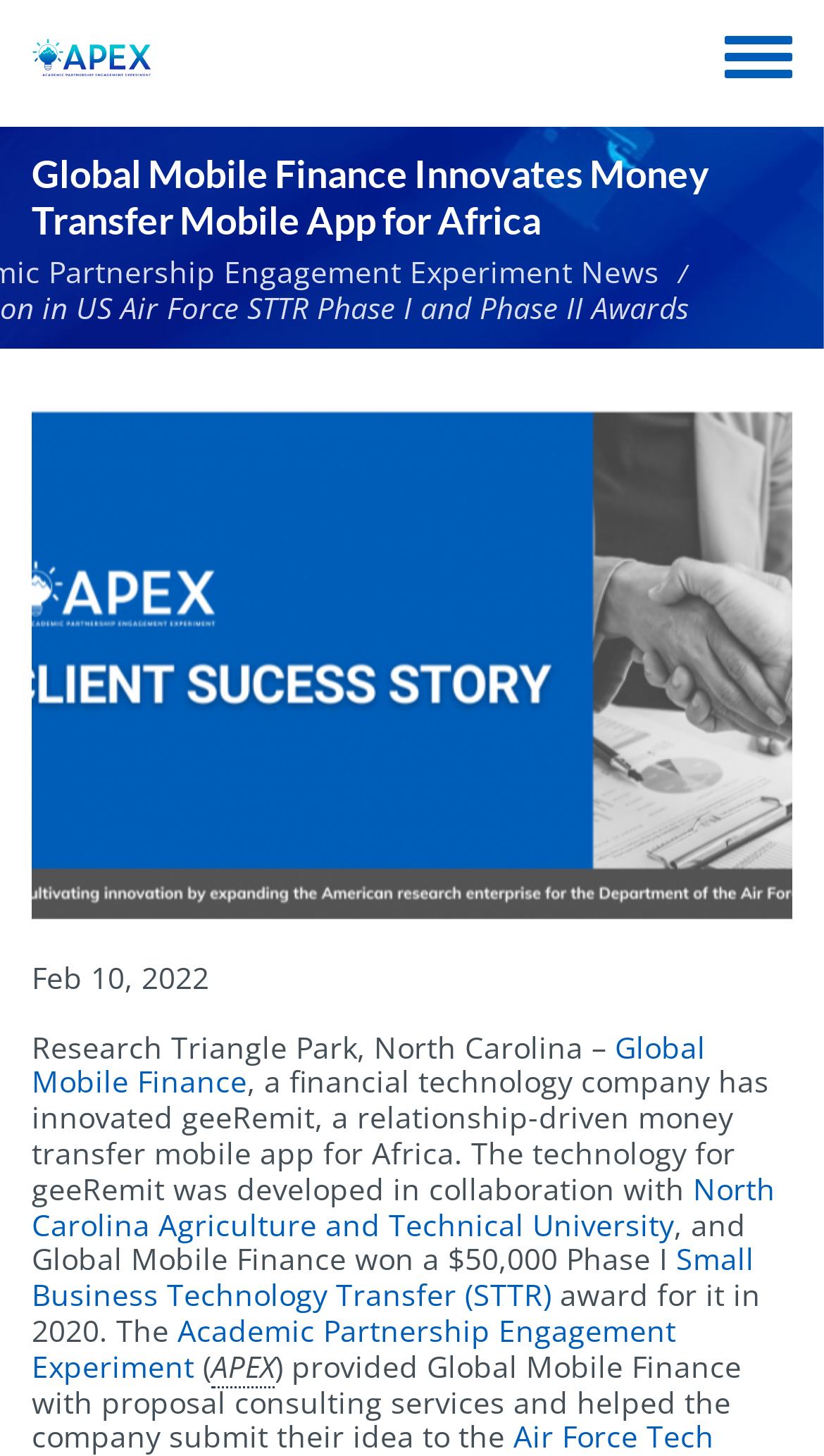Find the bounding box coordinates for the HTML element described as: "Small Business Technology Transfer (STTR)". The coordinates should consist of four float values between 0 and 1, i.e., [left, top, right, bottom].

[0.038, 0.851, 0.915, 0.903]